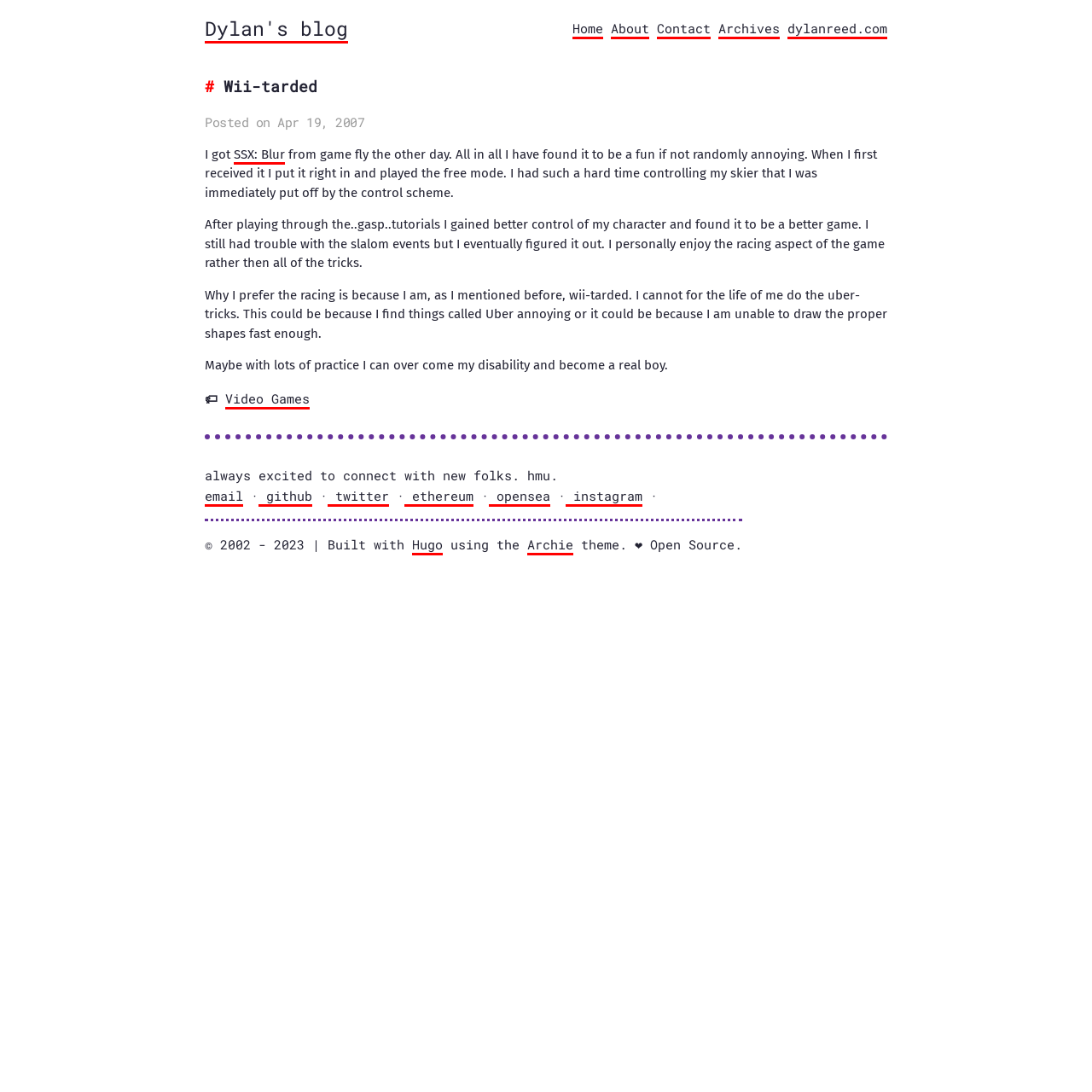Find the bounding box coordinates of the element to click in order to complete the given instruction: "read about the author."

[0.559, 0.018, 0.595, 0.036]